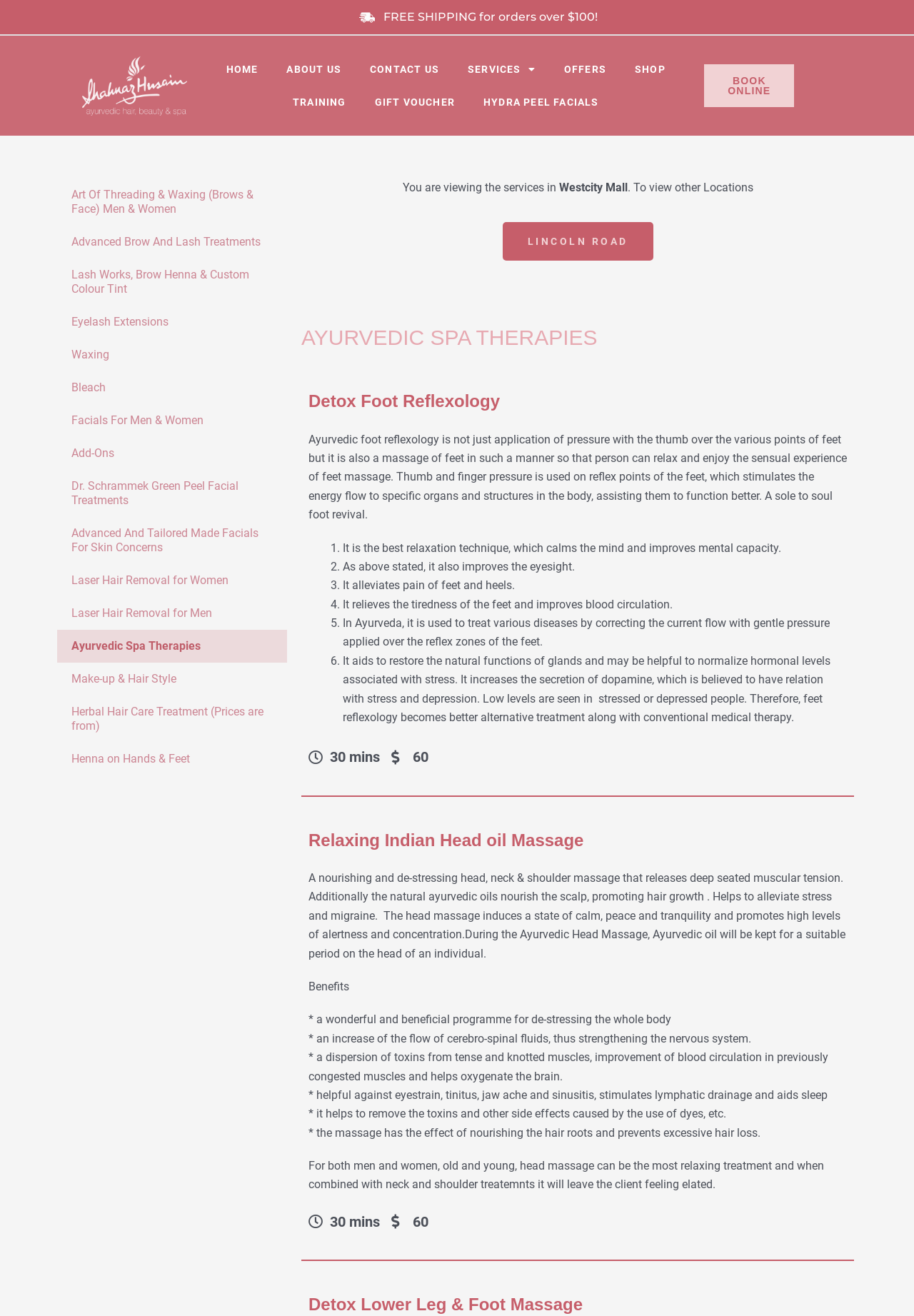Please specify the bounding box coordinates of the element that should be clicked to execute the given instruction: 'View the 'Relaxing Indian Head oil Massage' service details'. Ensure the coordinates are four float numbers between 0 and 1, expressed as [left, top, right, bottom].

[0.337, 0.63, 0.927, 0.647]